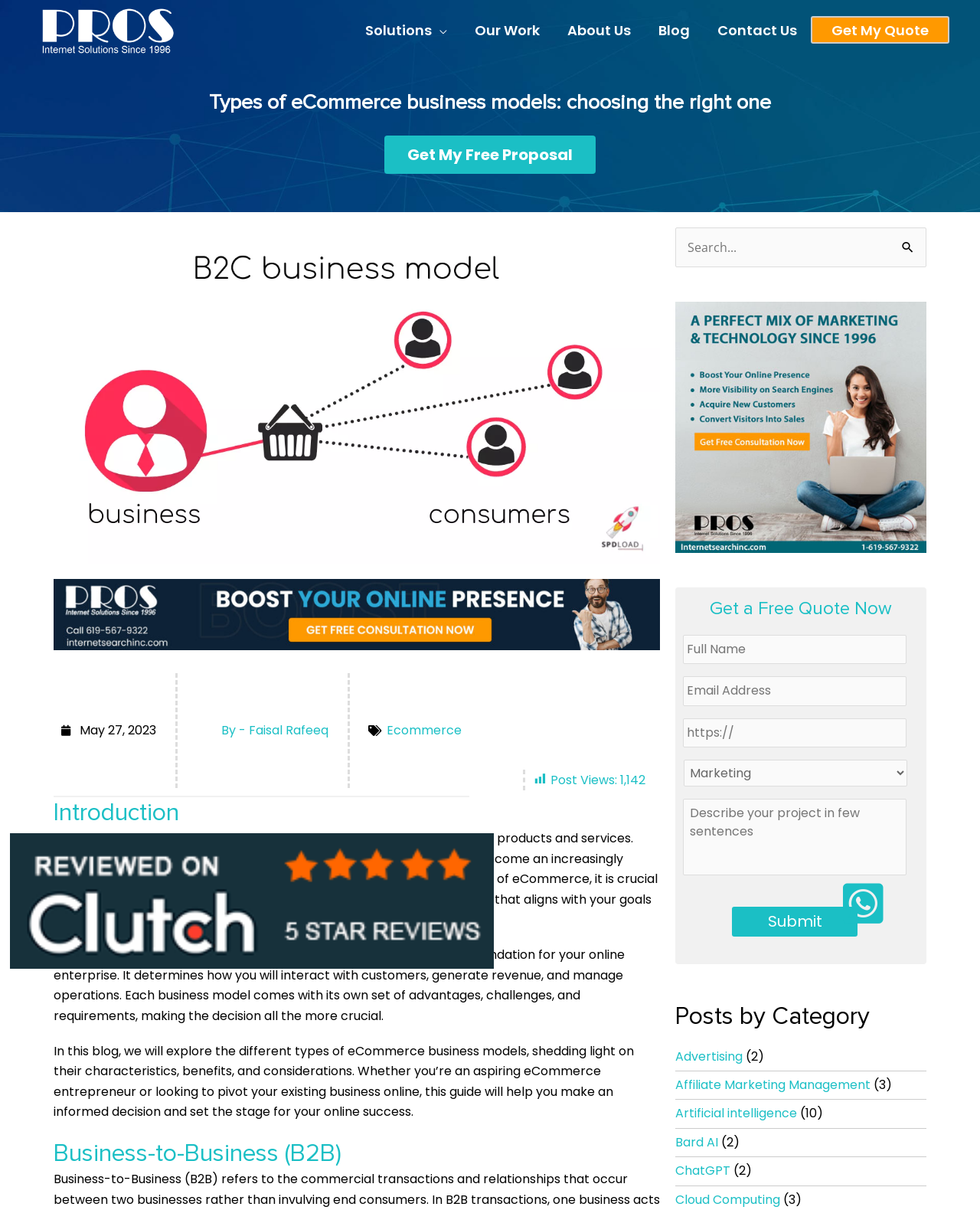From the details in the image, provide a thorough response to the question: What is the topic of the blog post?

The topic of the blog post is 'eCommerce business models' which is indicated by the heading 'Types of eCommerce business models: choosing the right one' located at the top of the webpage, with a bounding box coordinate of [0.062, 0.076, 0.938, 0.093].